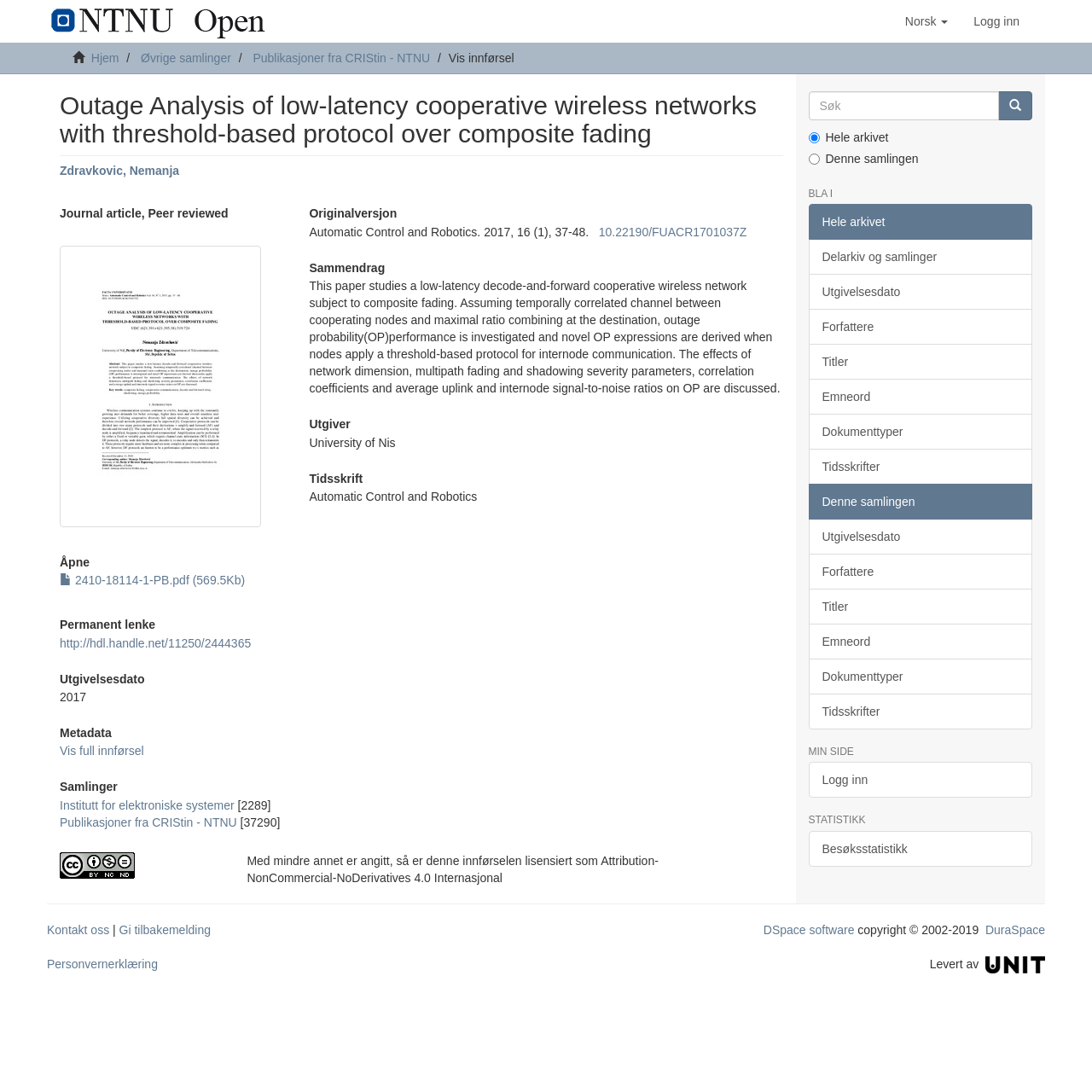What is the publication date of the article?
Please answer using one word or phrase, based on the screenshot.

2017